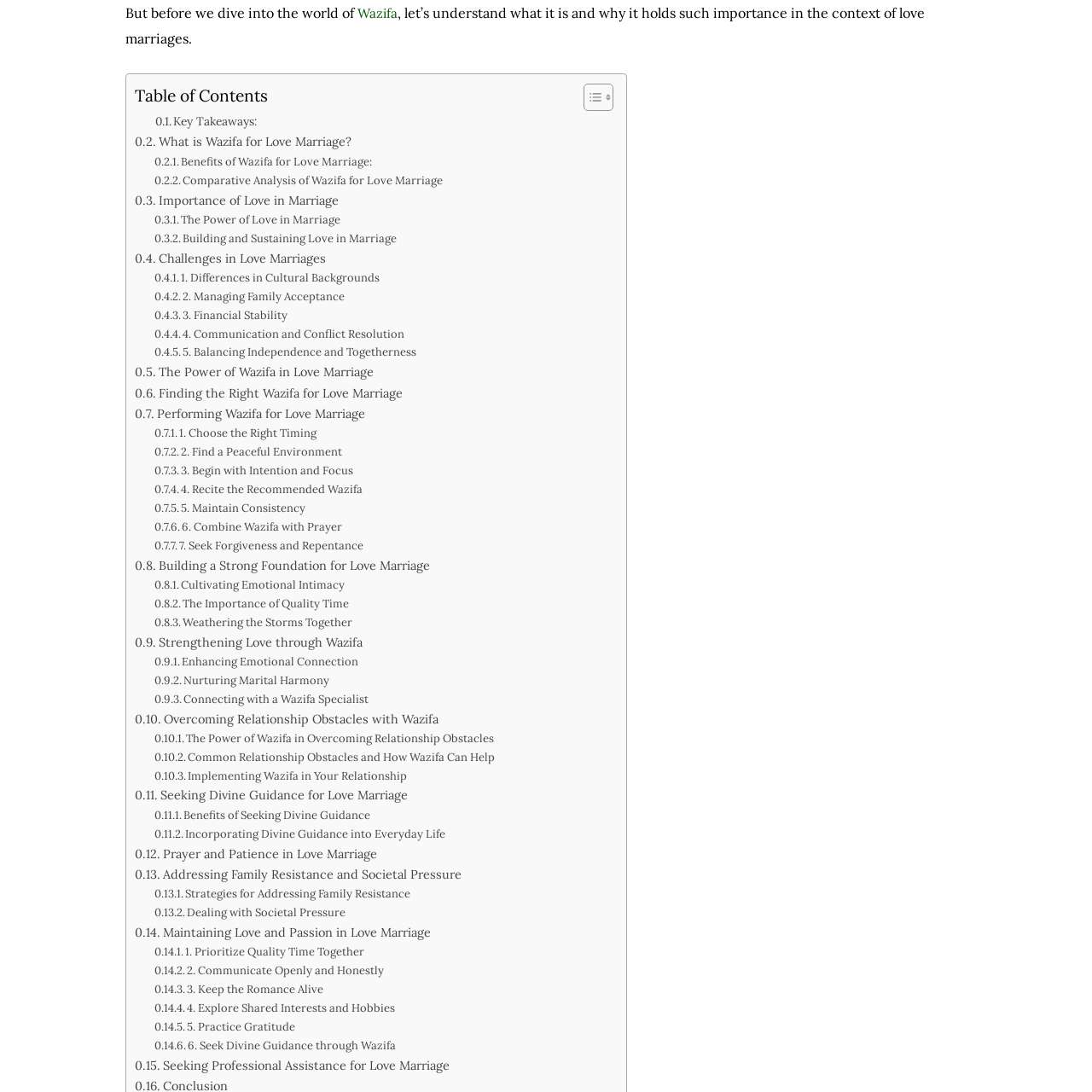Please locate the bounding box coordinates for the element that should be clicked to achieve the following instruction: "Click the News link". Ensure the coordinates are given as four float numbers between 0 and 1, i.e., [left, top, right, bottom].

None